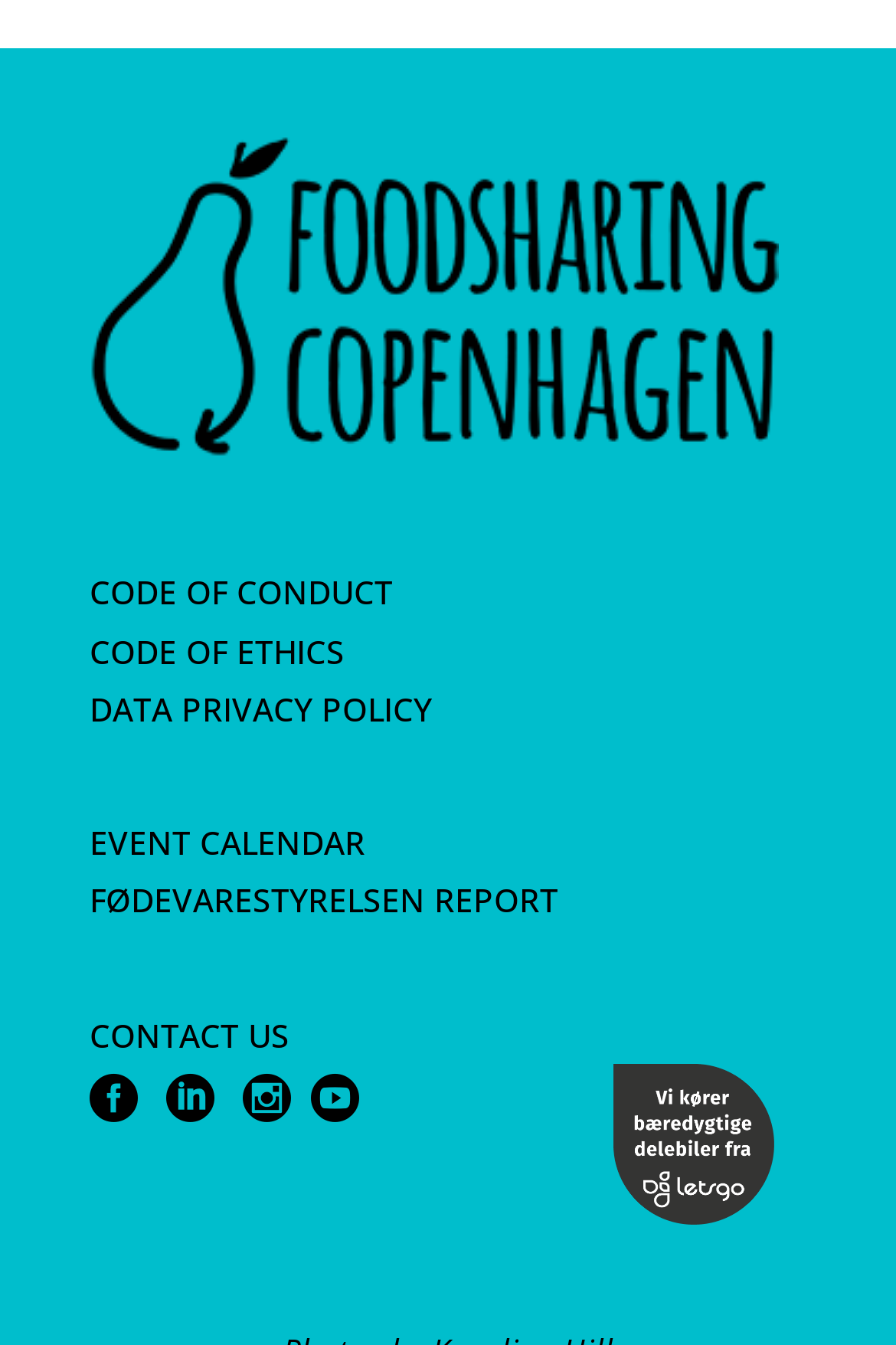Using the provided element description "EVENT CALENDAR", determine the bounding box coordinates of the UI element.

[0.1, 0.61, 0.408, 0.643]